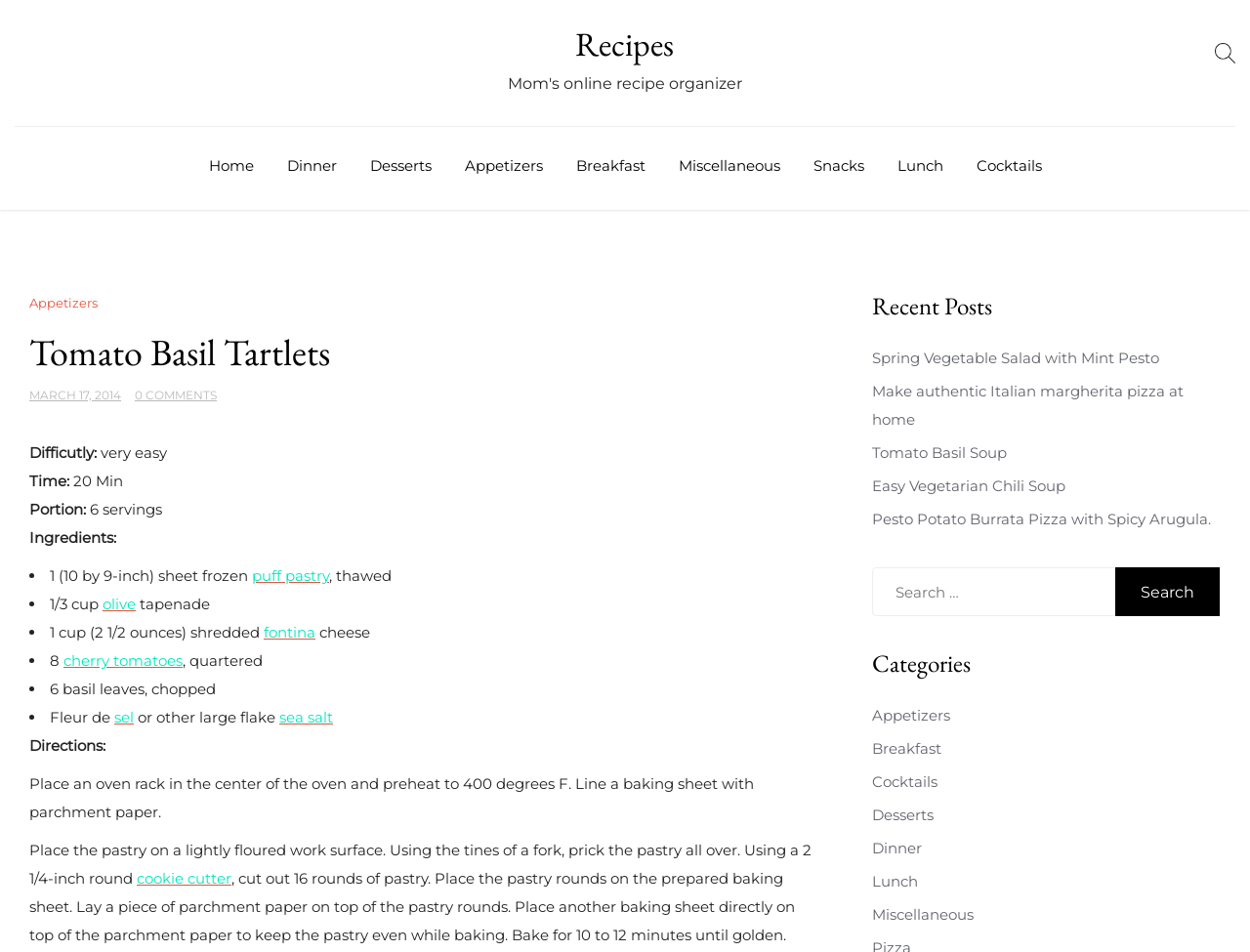Determine the bounding box coordinates of the element that should be clicked to execute the following command: "Search for posts".

[0.698, 0.596, 0.896, 0.647]